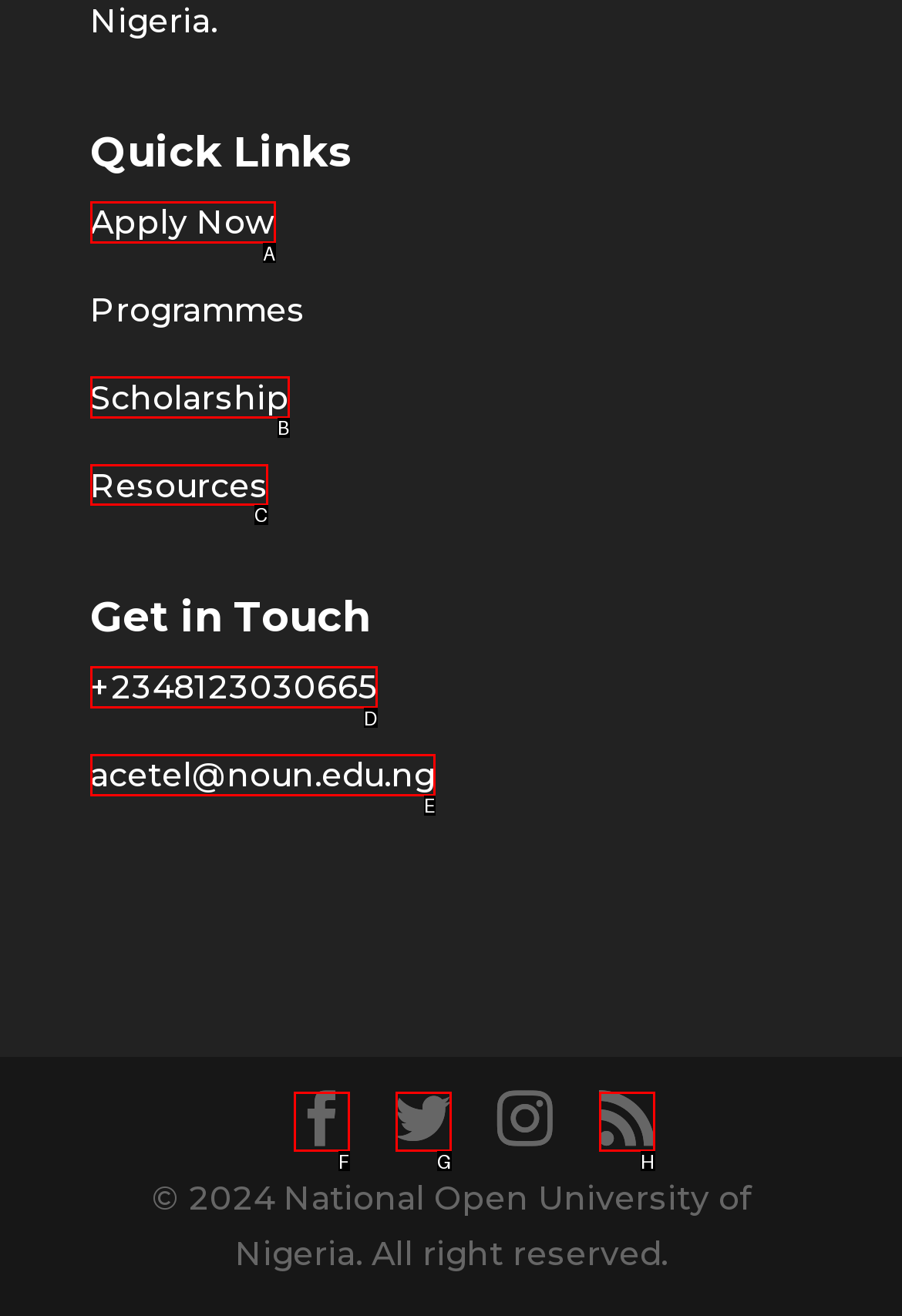Tell me which element should be clicked to achieve the following objective: Access Resources
Reply with the letter of the correct option from the displayed choices.

C